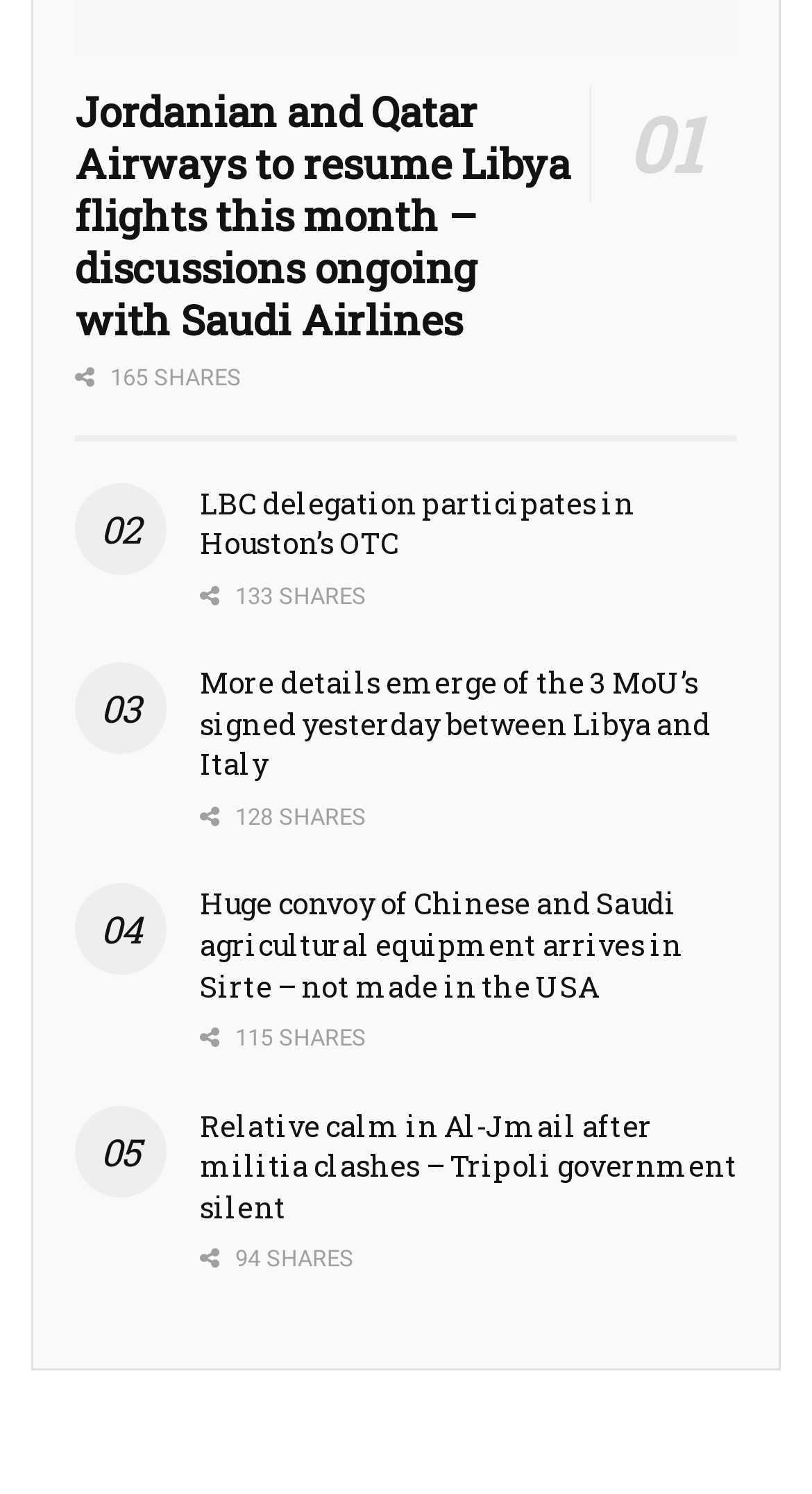Based on the image, give a detailed response to the question: How many tweets does the second news article have?

I looked at the second news article and found the link element that says 'Tweet 33'. This indicates that the second news article has 33 tweets.